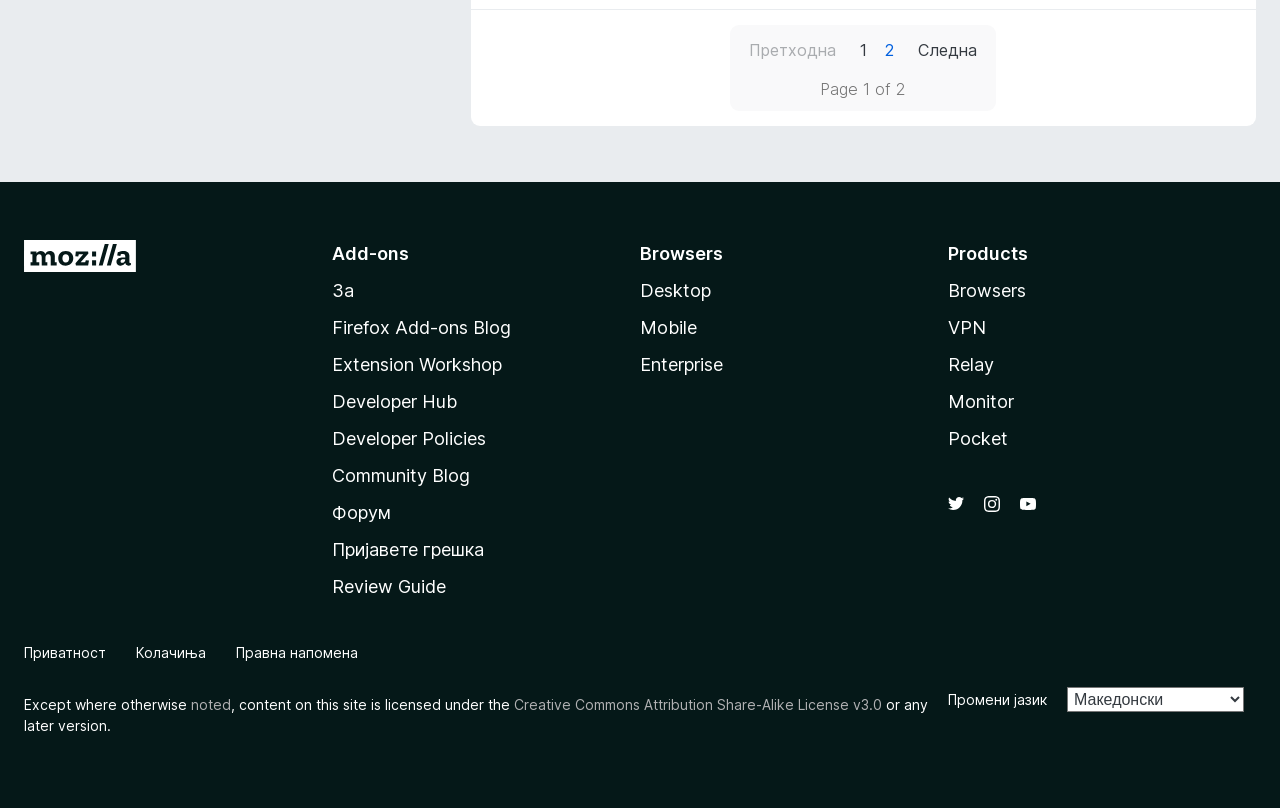What is the name of the browser mentioned on the webpage?
Please look at the screenshot and answer using one word or phrase.

Firefox